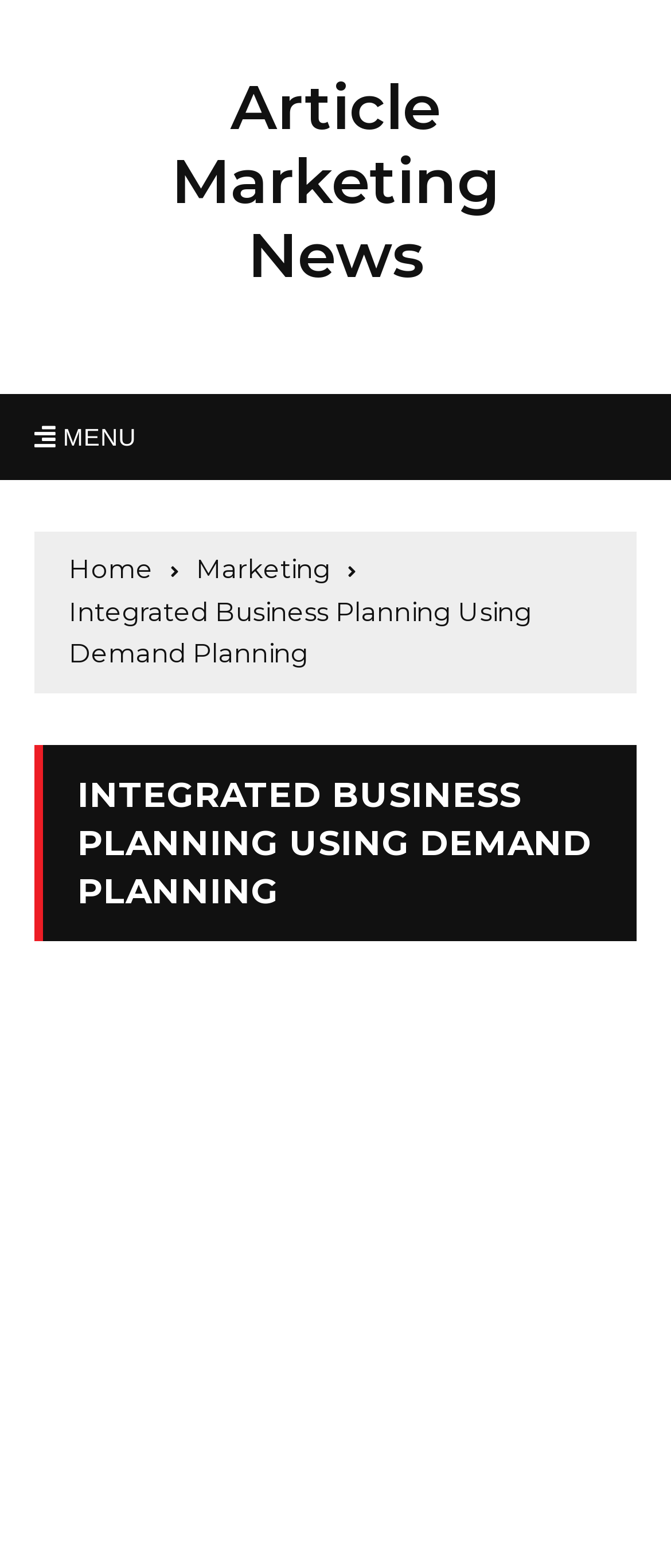Refer to the image and provide an in-depth answer to the question:
What is the purpose of the 'hide' link?

The 'hide' link is located next to the 'Contents' section, suggesting that its purpose is to hide or collapse the contents section, allowing the user to toggle its visibility.